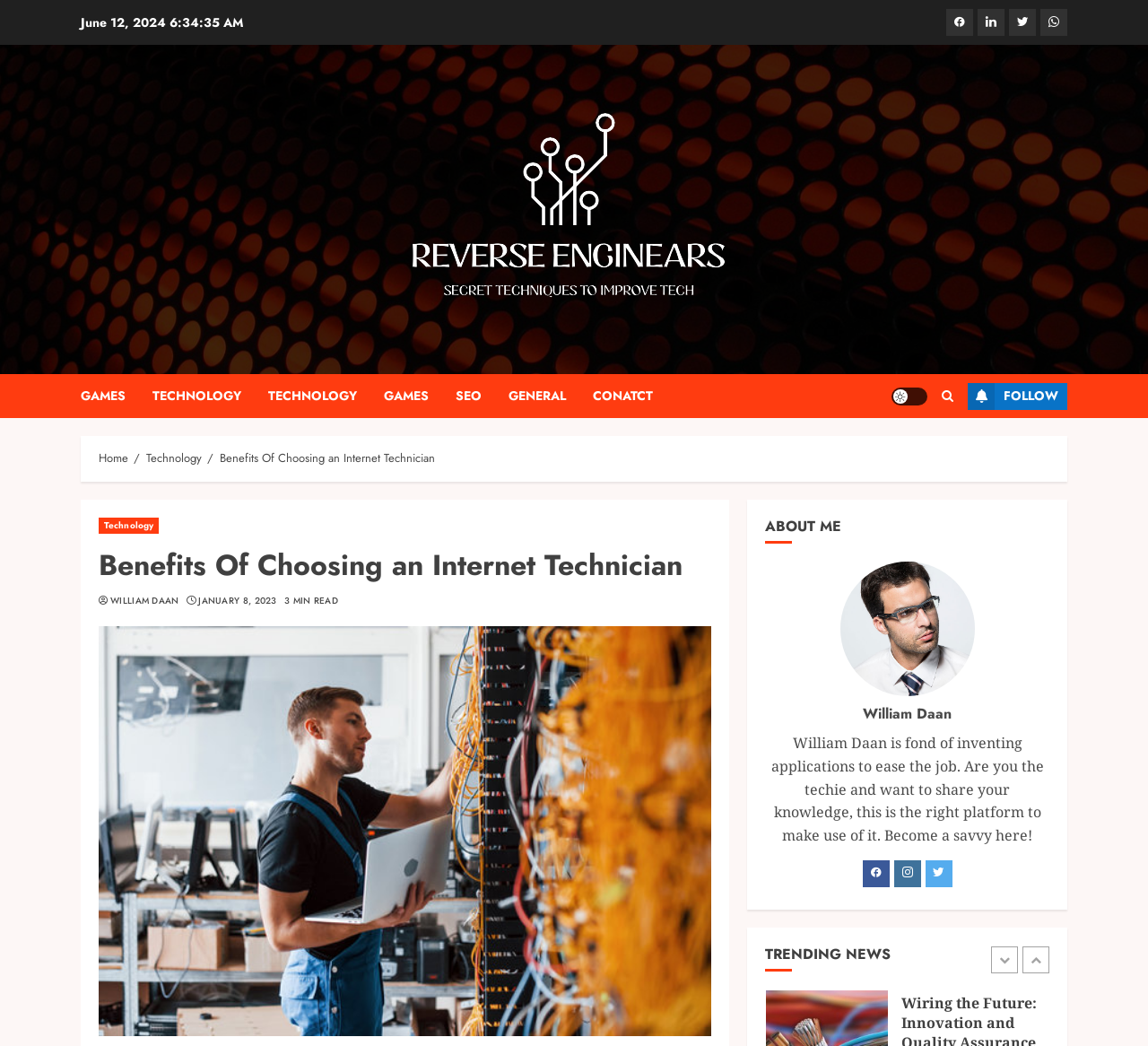Find the primary header on the webpage and provide its text.

Benefits Of Choosing an Internet Technician